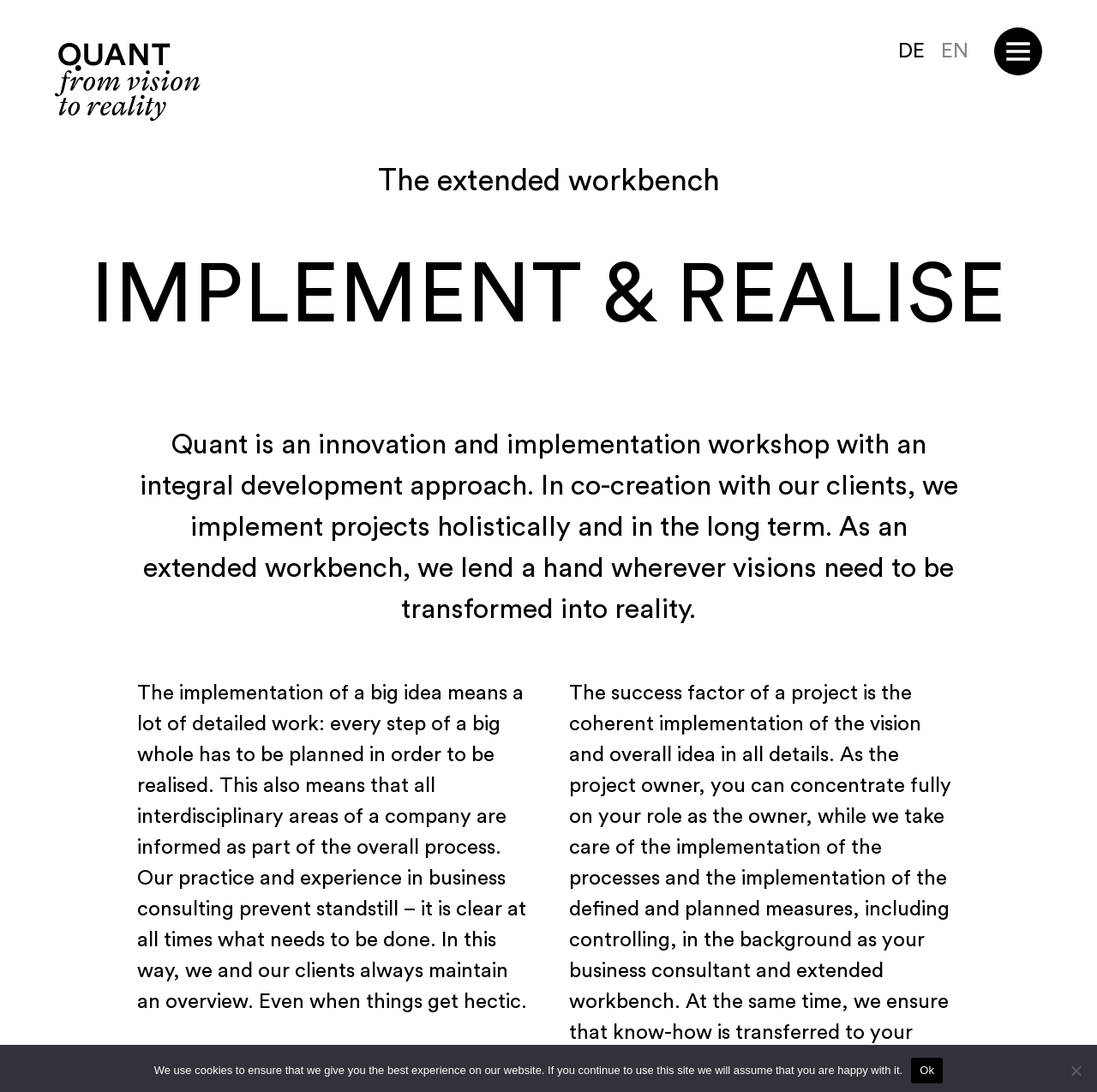Can you specify the bounding box coordinates of the area that needs to be clicked to fulfill the following instruction: "Learn more about strategy development for municipalities"?

[0.05, 0.269, 0.277, 0.313]